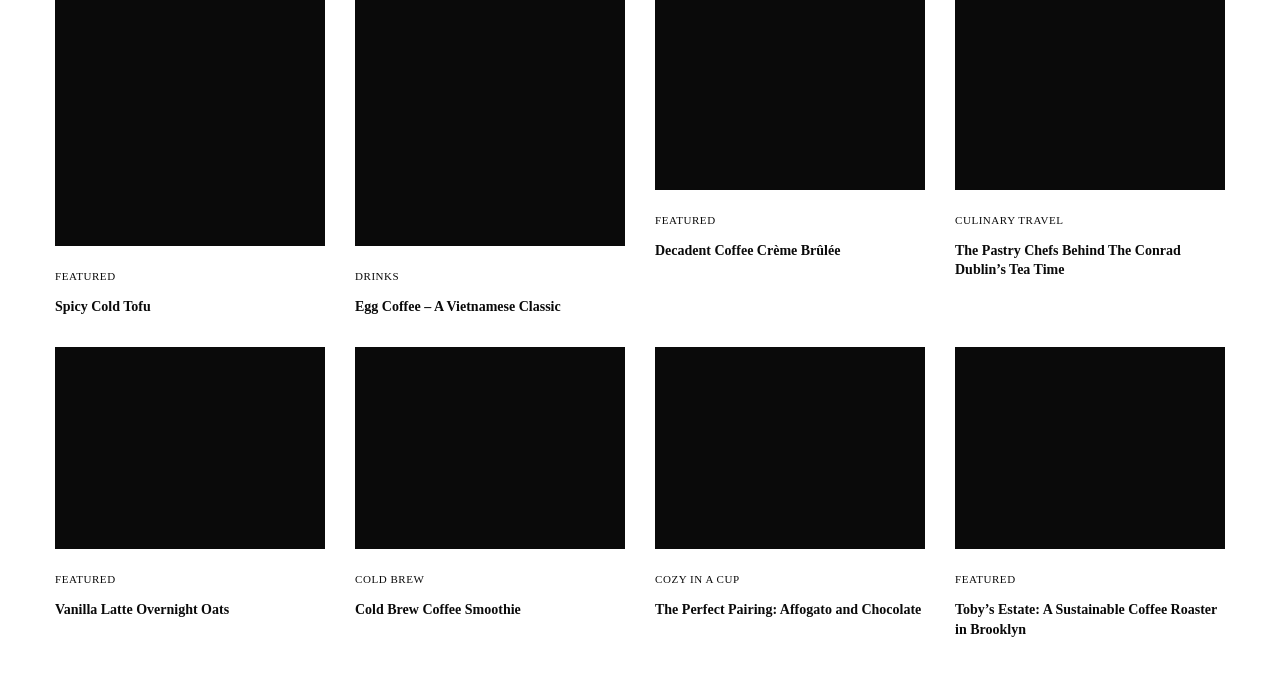Refer to the element description Cold Brew and identify the corresponding bounding box in the screenshot. Format the coordinates as (top-left x, top-left y, bottom-right x, bottom-right y) with values in the range of 0 to 1.

[0.277, 0.83, 0.332, 0.848]